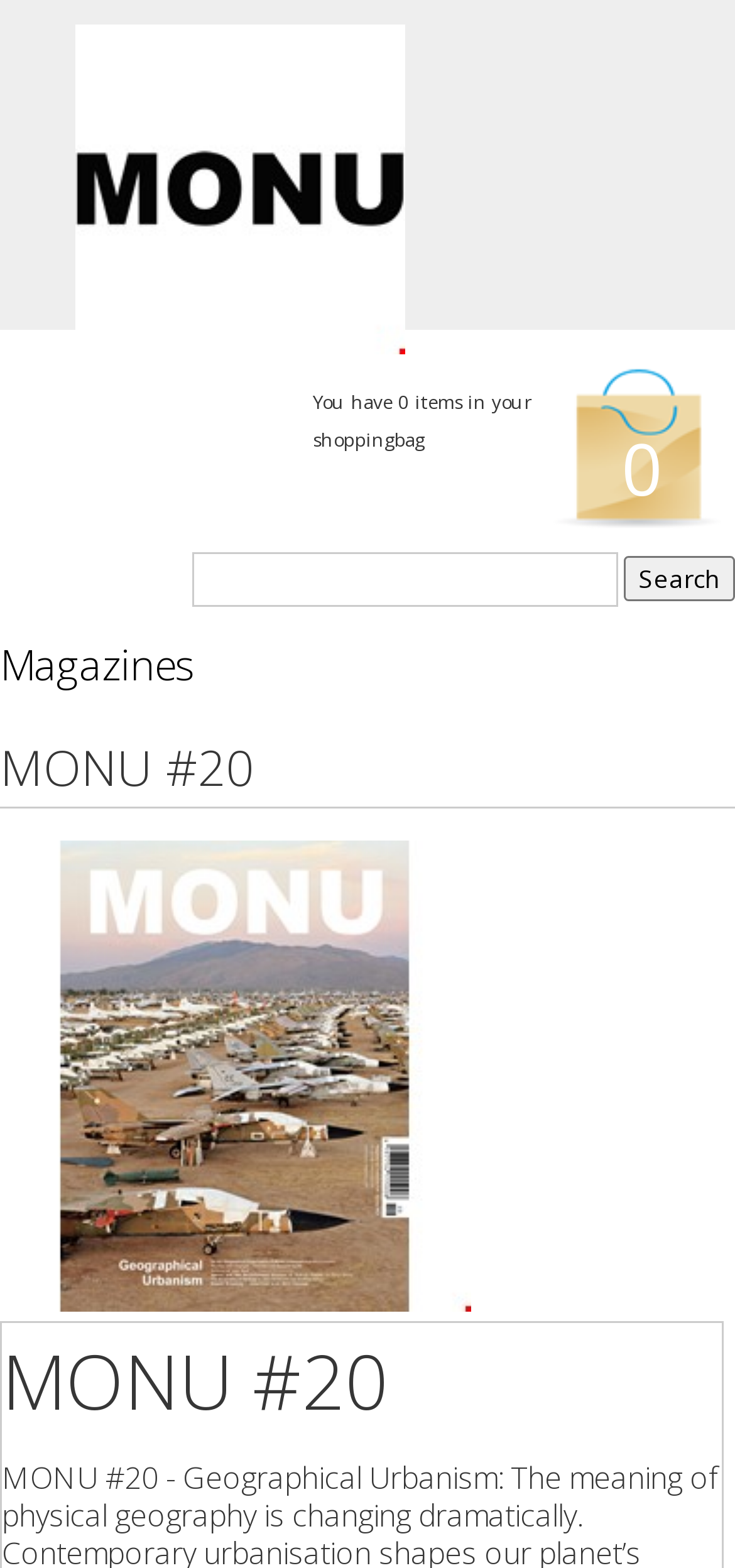Look at the image and answer the question in detail:
What is the name of the magazine?

I found a heading with the text 'MONU #20' on the webpage, which suggests that the name of the magazine is MONU.